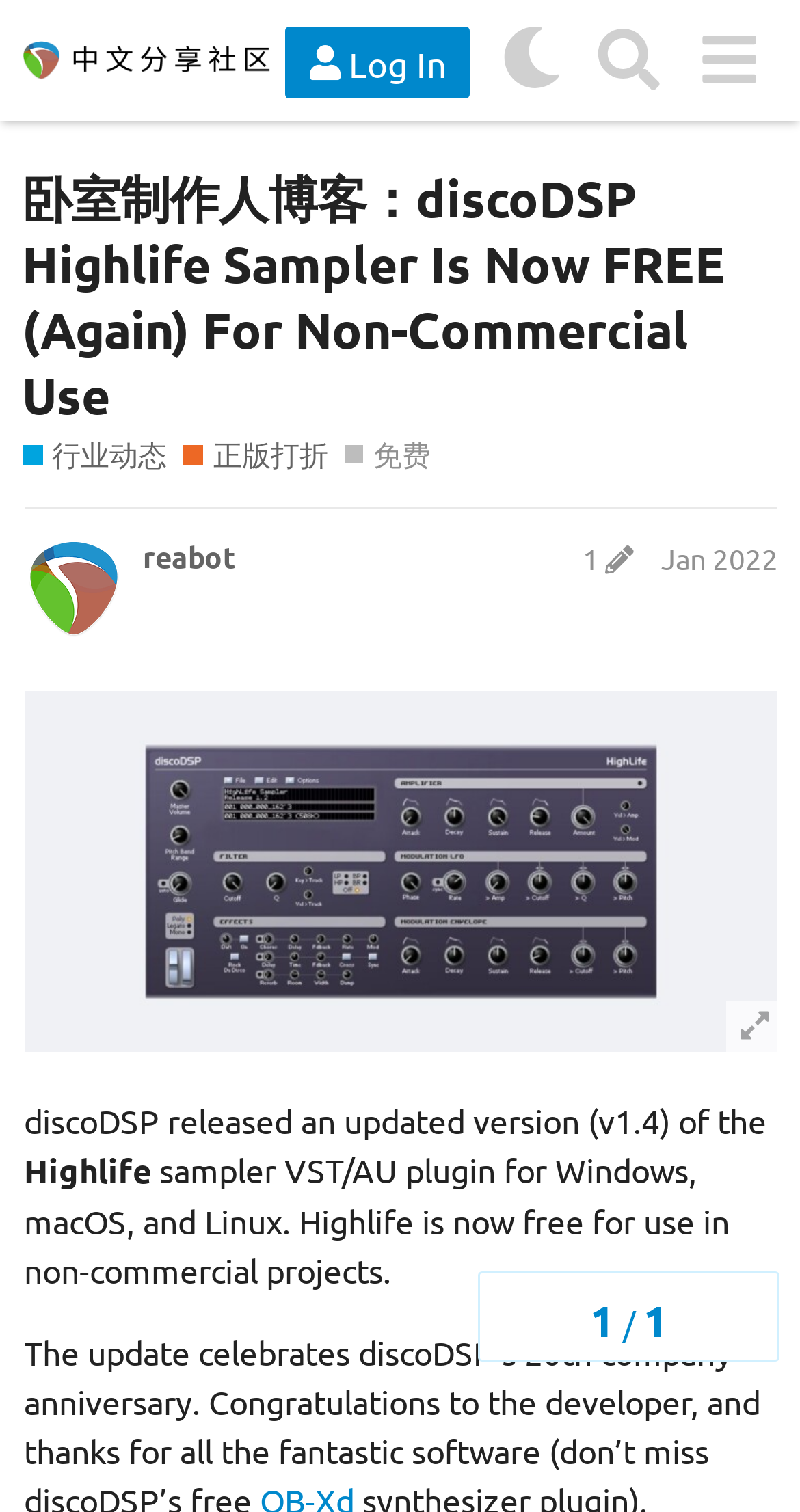Using the description: "Jan 2022", determine the UI element's bounding box coordinates. Ensure the coordinates are in the format of four float numbers between 0 and 1, i.e., [left, top, right, bottom].

[0.826, 0.357, 0.973, 0.382]